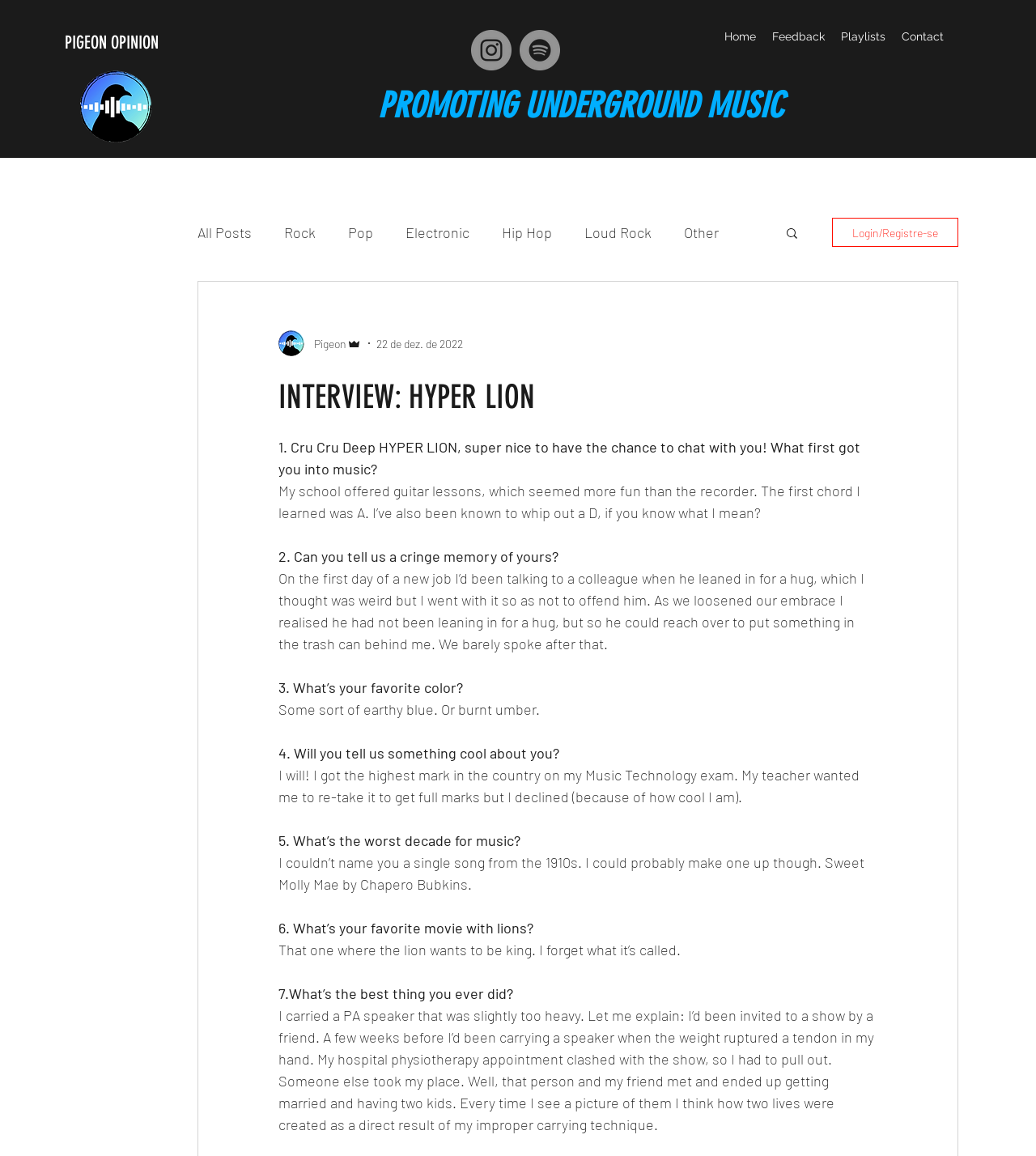Provide a one-word or short-phrase answer to the question:
How many links are there in the navigation 'Site'?

4